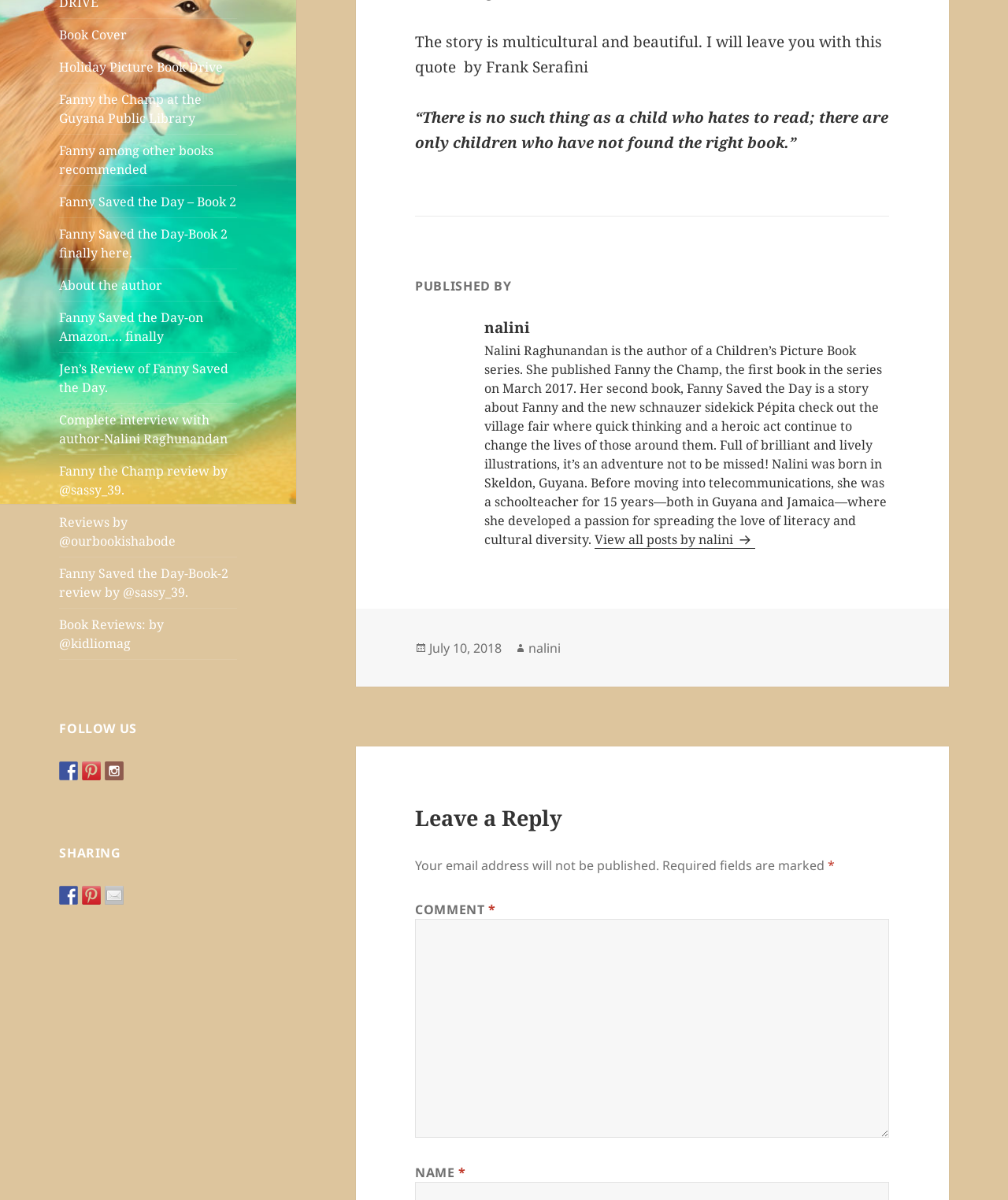Highlight the bounding box of the UI element that corresponds to this description: "Complete interview with author-Nalini Raghunandan".

[0.059, 0.336, 0.235, 0.378]